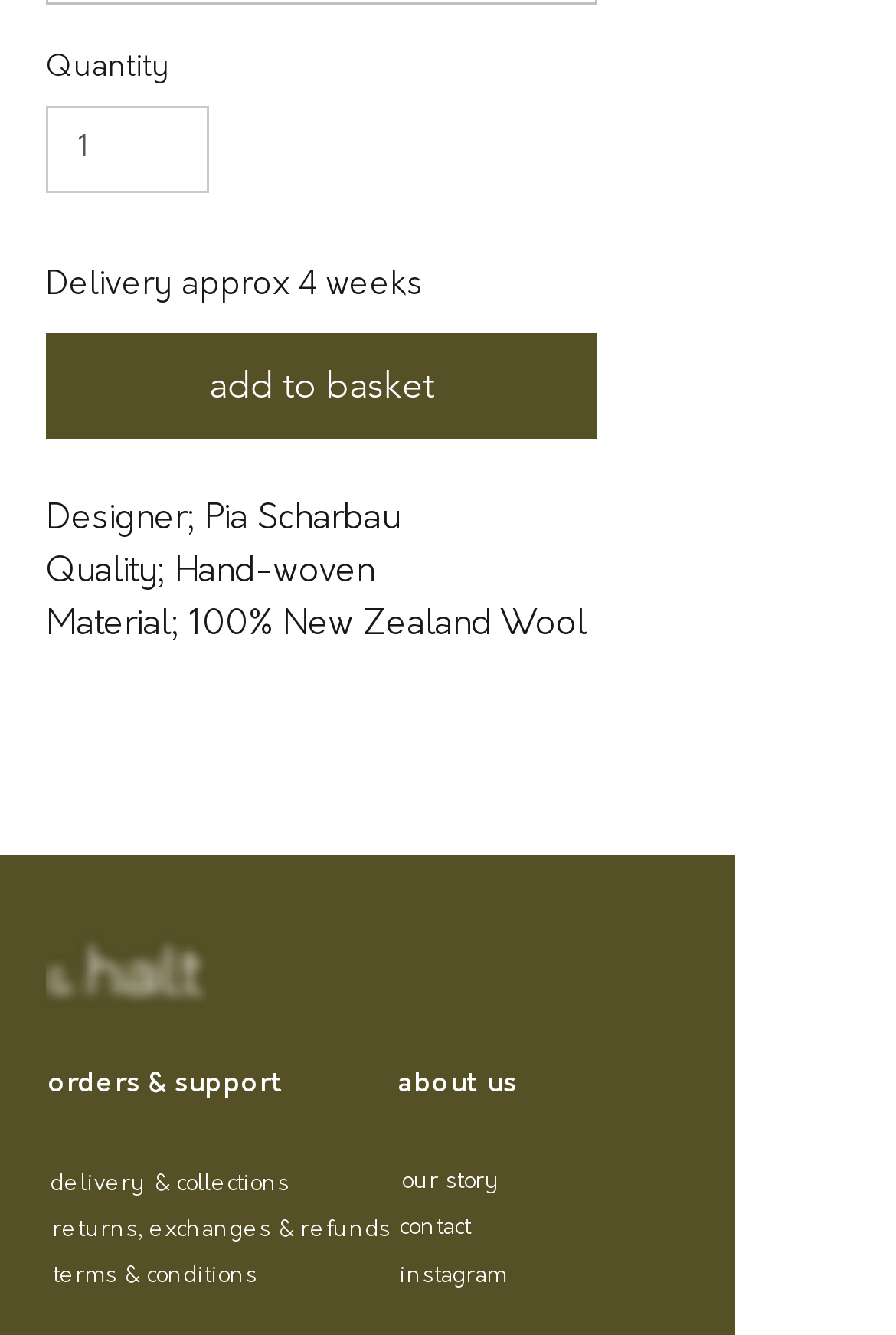Locate the UI element described by our story and provide its bounding box coordinates. Use the format (top-left x, top-left y, bottom-right x, bottom-right y) with all values as floating point numbers between 0 and 1.

[0.449, 0.876, 0.559, 0.895]